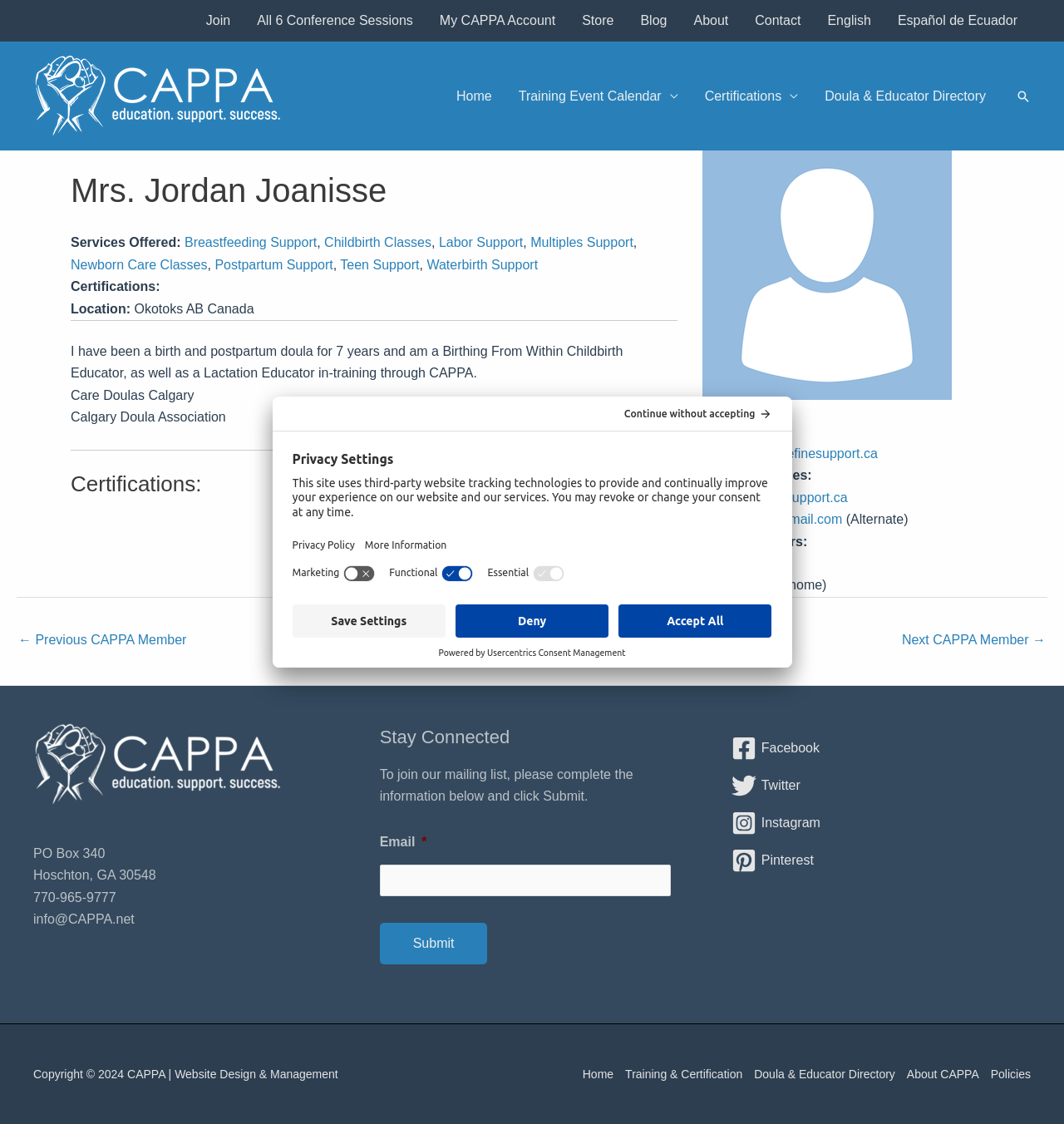Select the bounding box coordinates of the element I need to click to carry out the following instruction: "Visit the 'Breastfeeding Support' page".

[0.173, 0.21, 0.298, 0.222]